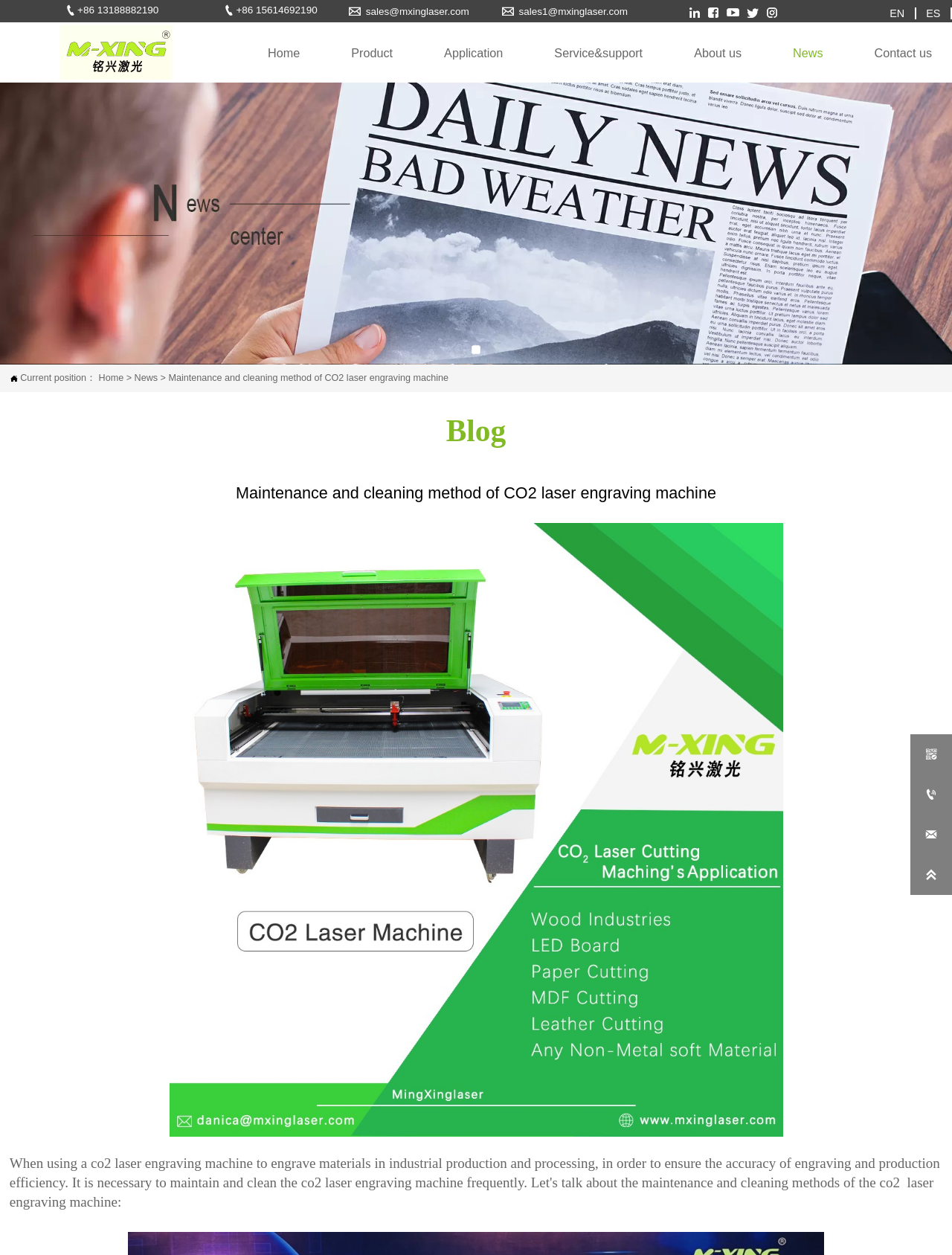Show the bounding box coordinates for the element that needs to be clicked to execute the following instruction: "Contact us". Provide the coordinates in the form of four float numbers between 0 and 1, i.e., [left, top, right, bottom].

[0.918, 0.029, 0.979, 0.055]